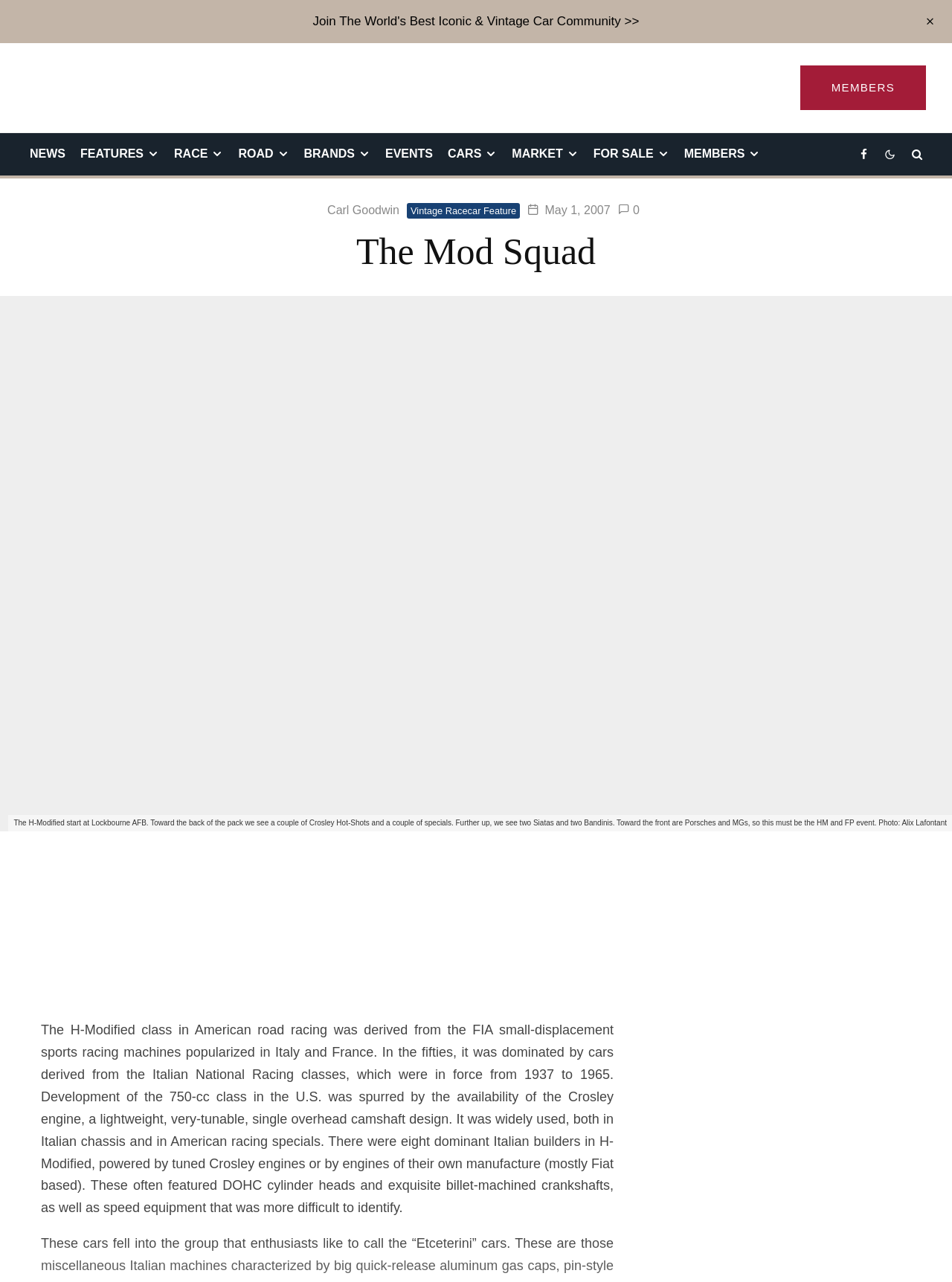Give a concise answer using one word or a phrase to the following question:
What is the name of the author of this article?

Carl Goodwin